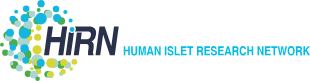What is the full title of the network?
Give a single word or phrase answer based on the content of the image.

HUMAN ISLET RESEARCH NETWORK